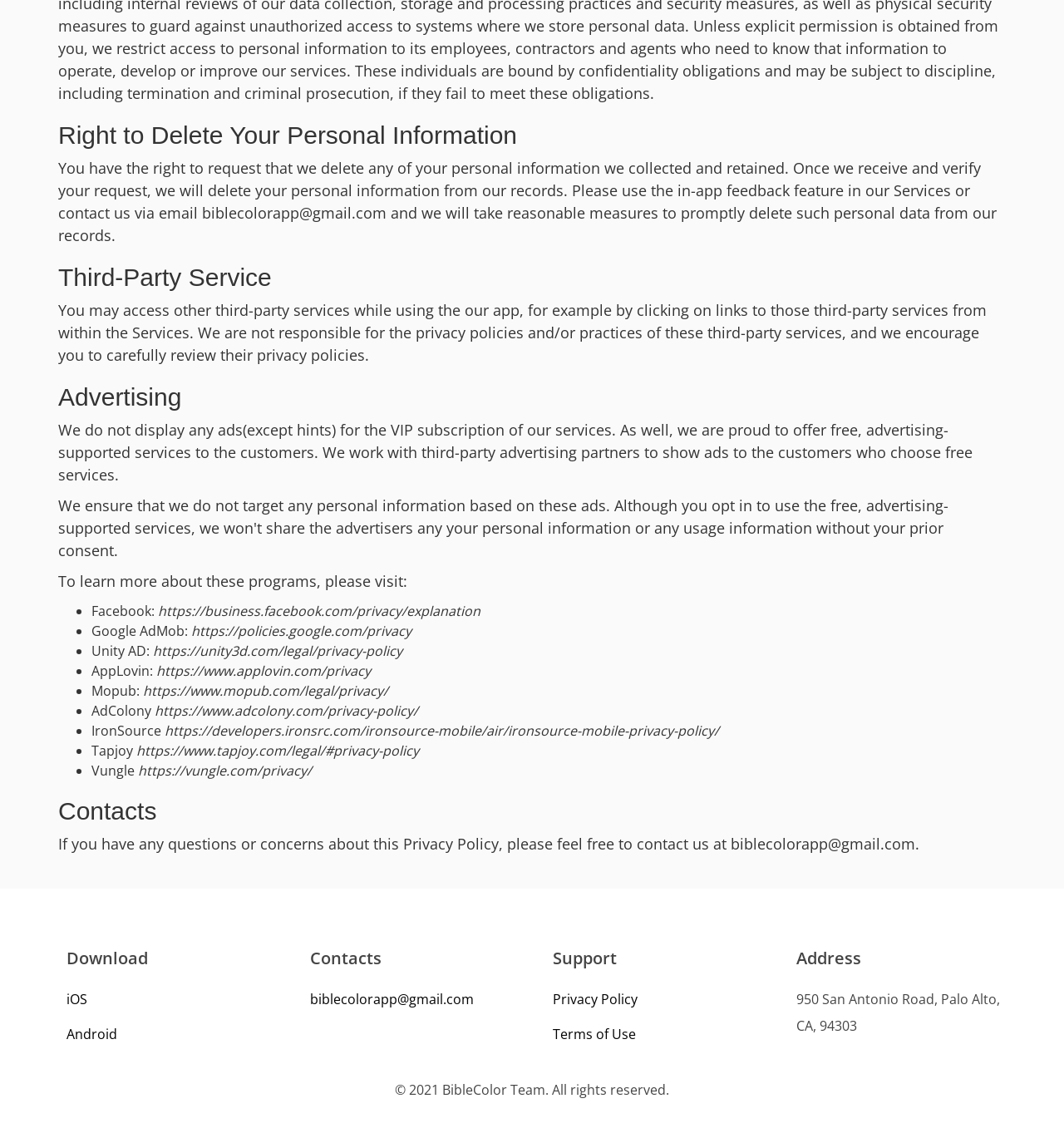Ascertain the bounding box coordinates for the UI element detailed here: "Privacy Policy". The coordinates should be provided as [left, top, right, bottom] with each value being a float between 0 and 1.

[0.52, 0.874, 0.599, 0.89]